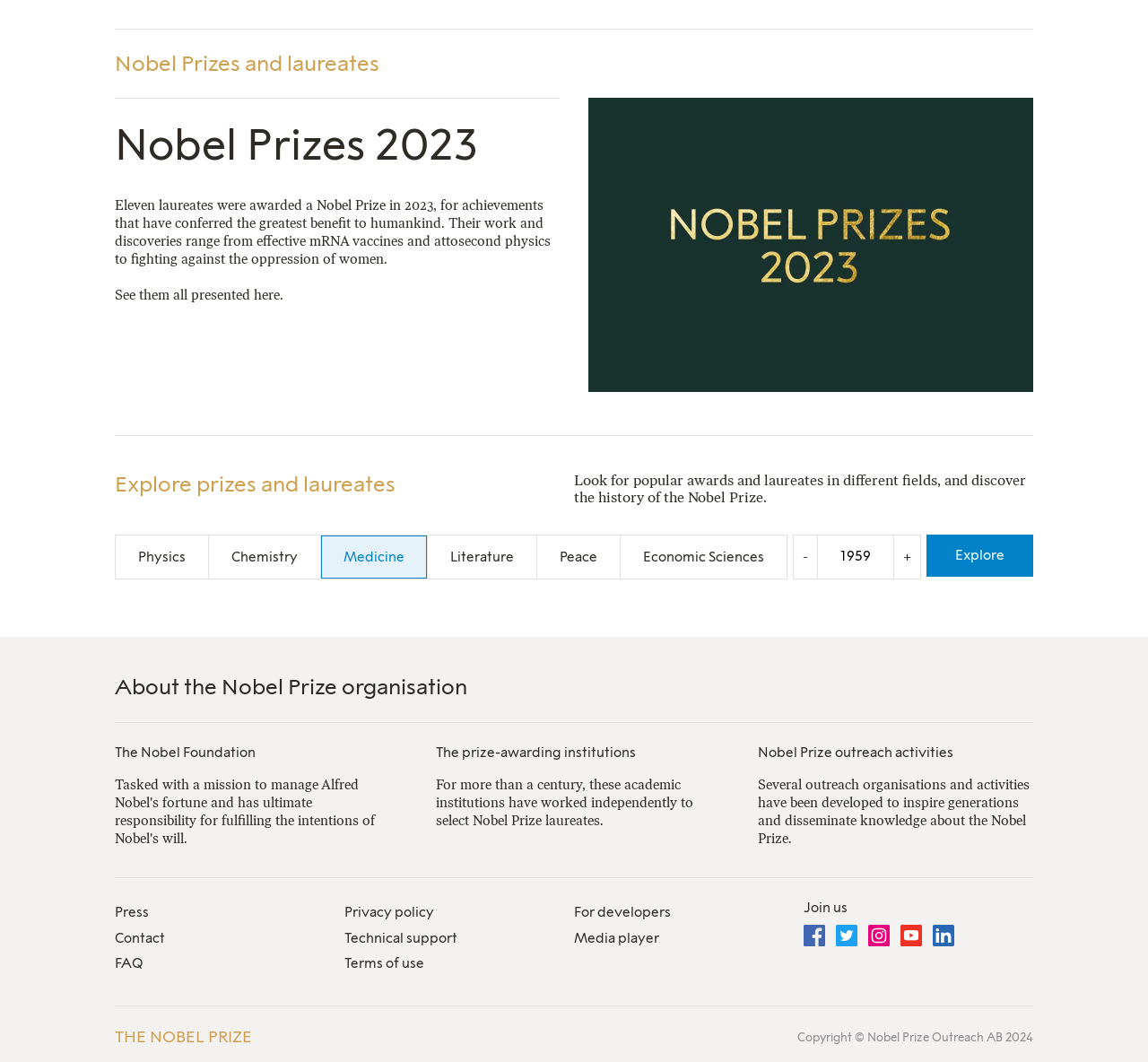Determine the coordinates of the bounding box for the clickable area needed to execute this instruction: "Follow The Nobel Prize on Twitter".

[0.728, 0.871, 0.747, 0.899]